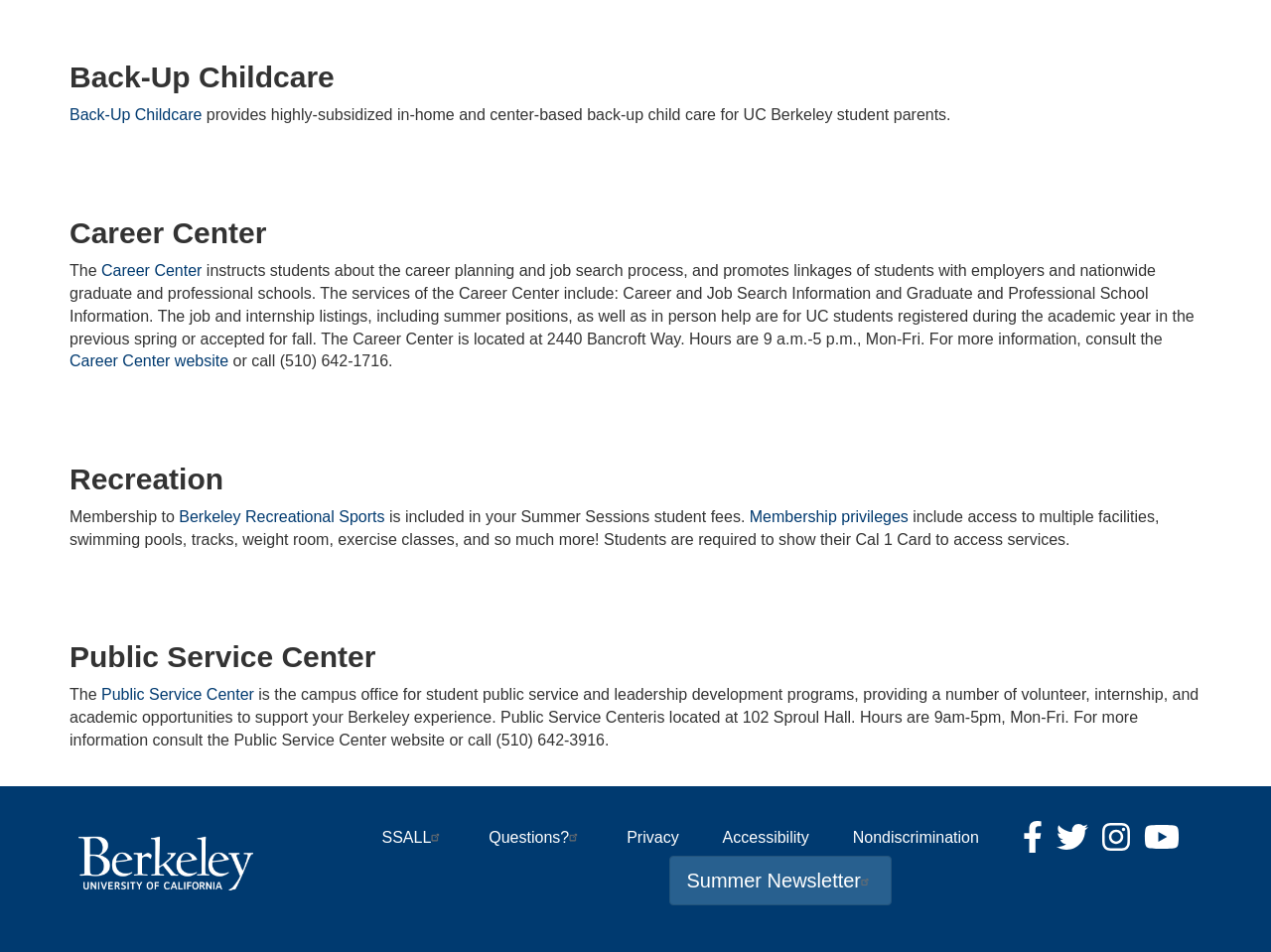What is the purpose of the Public Service Center?
Please provide a single word or phrase as the answer based on the screenshot.

student public service and leadership development